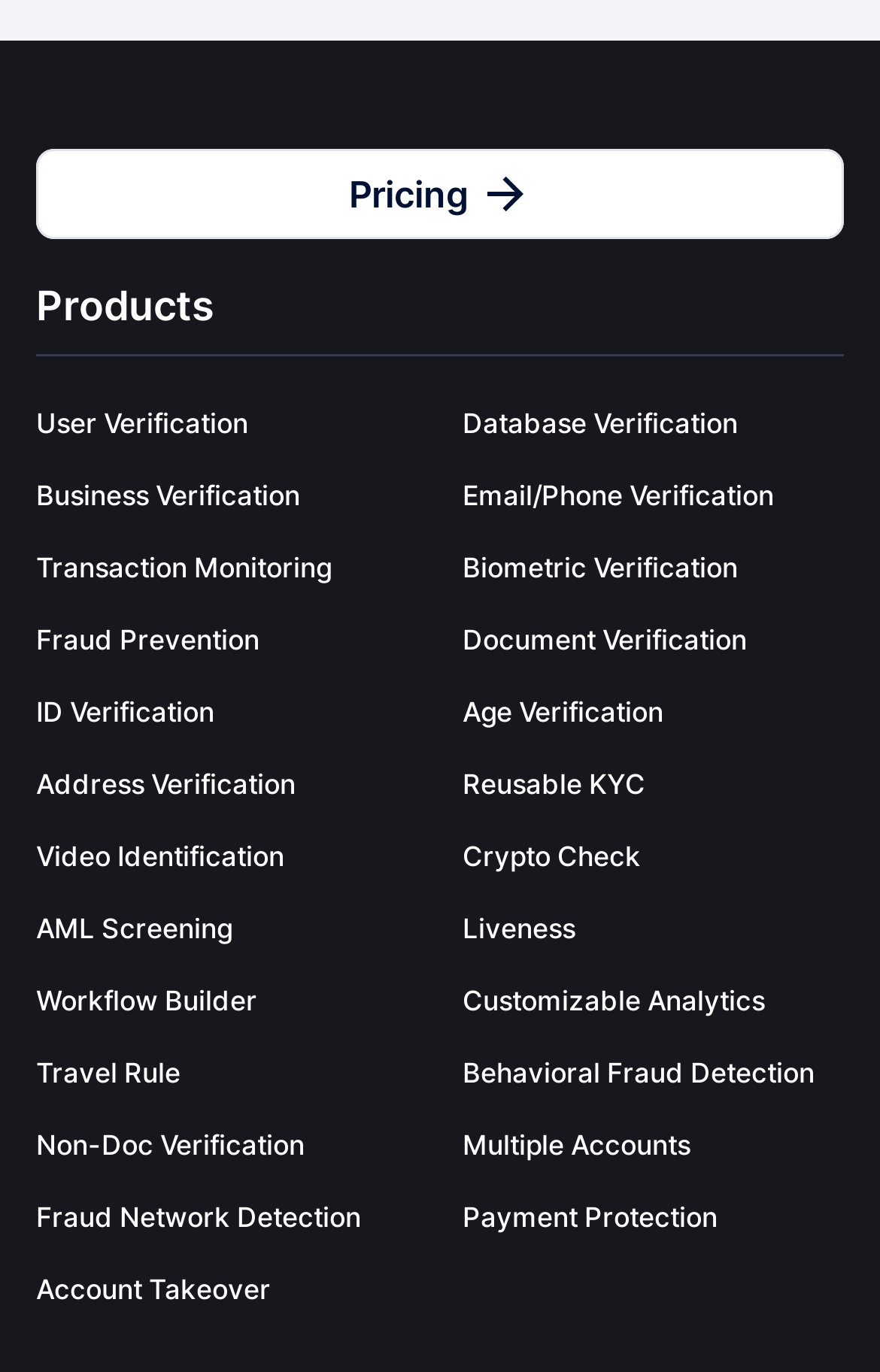Given the element description "Pricing", identify the bounding box of the corresponding UI element.

[0.041, 0.109, 0.959, 0.174]